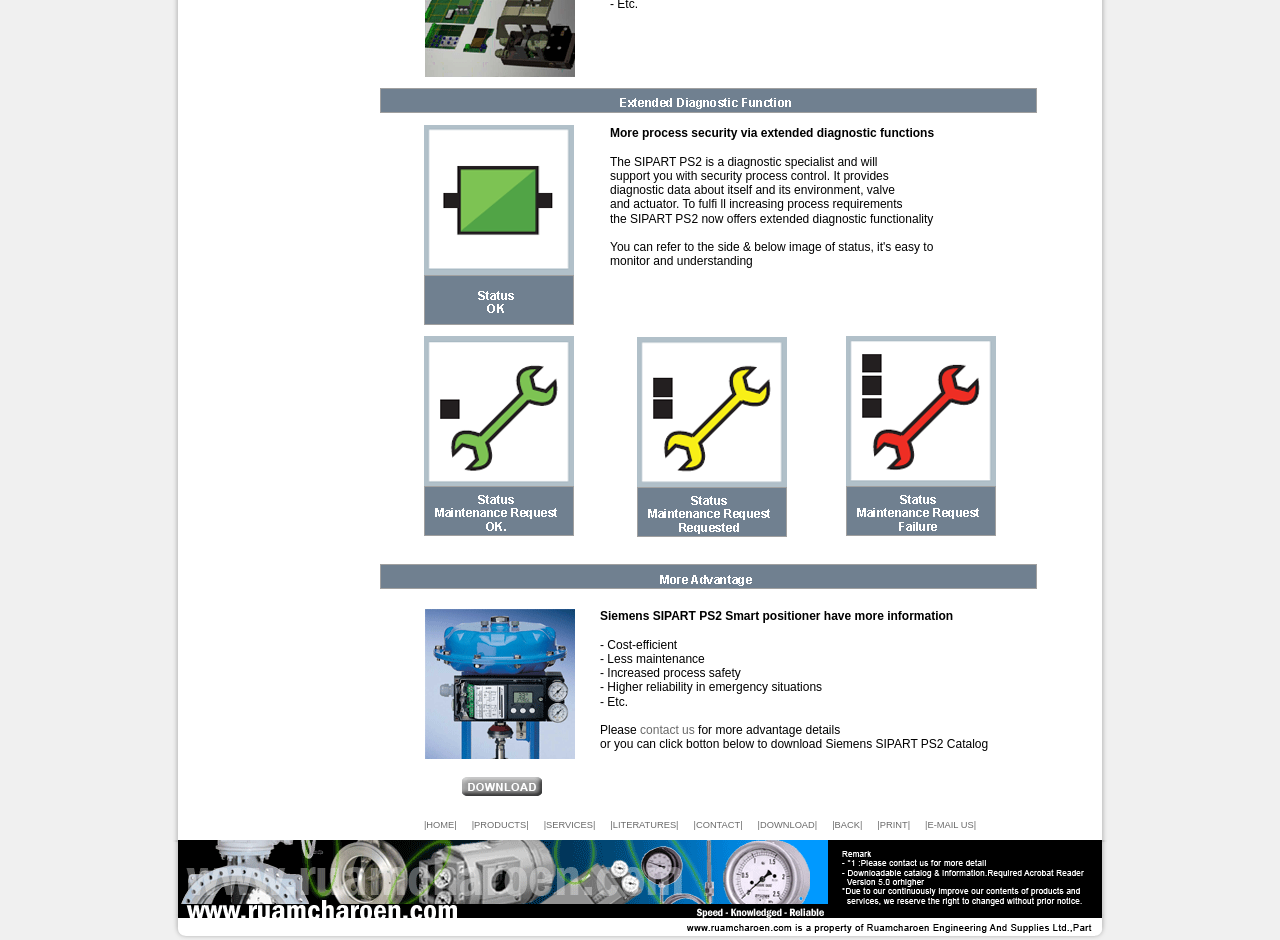Answer the question below using just one word or a short phrase: 
How can I get more information about SIPART PS2?

Contact us or download catalog